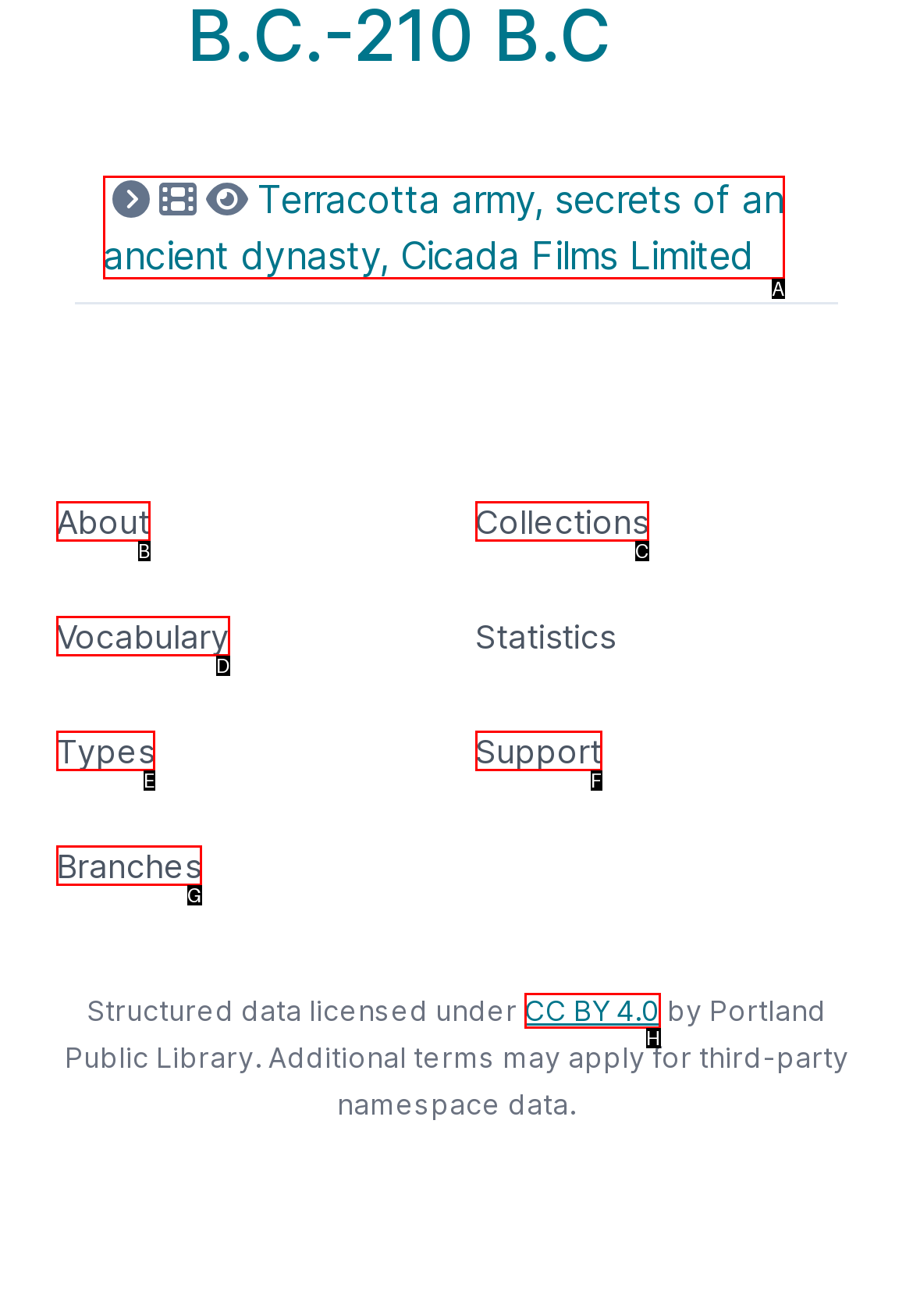Select the option that fits this description: Toggle Menu
Answer with the corresponding letter directly.

None